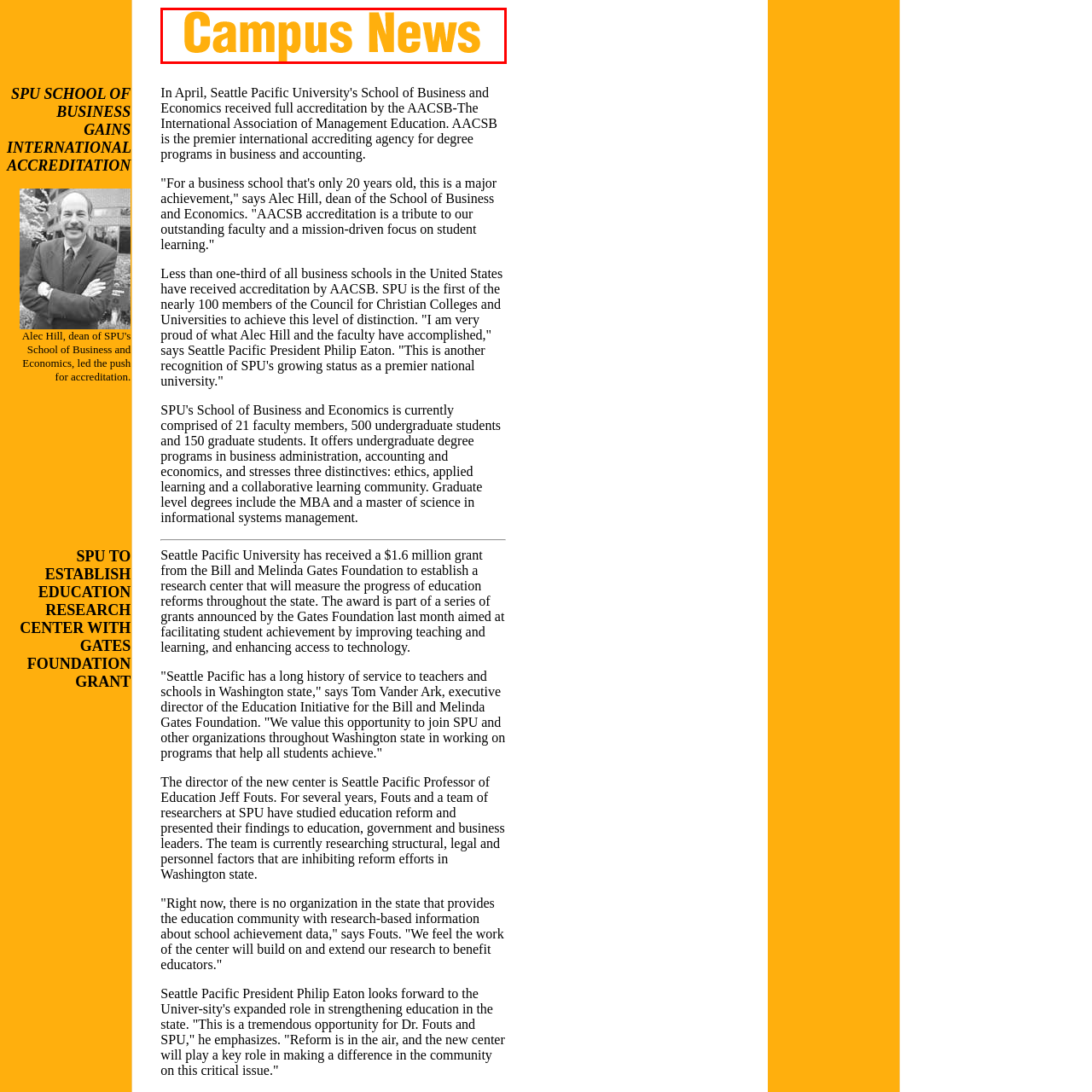Direct your attention to the segment of the image enclosed by the red boundary and answer the ensuing question in detail: Where is the 'Campus News' title positioned?

According to the caption, the 'Campus News' title is positioned at the top of the webpage, serving as a prominent introduction to the section dedicated to updates and announcements related to the campus community.